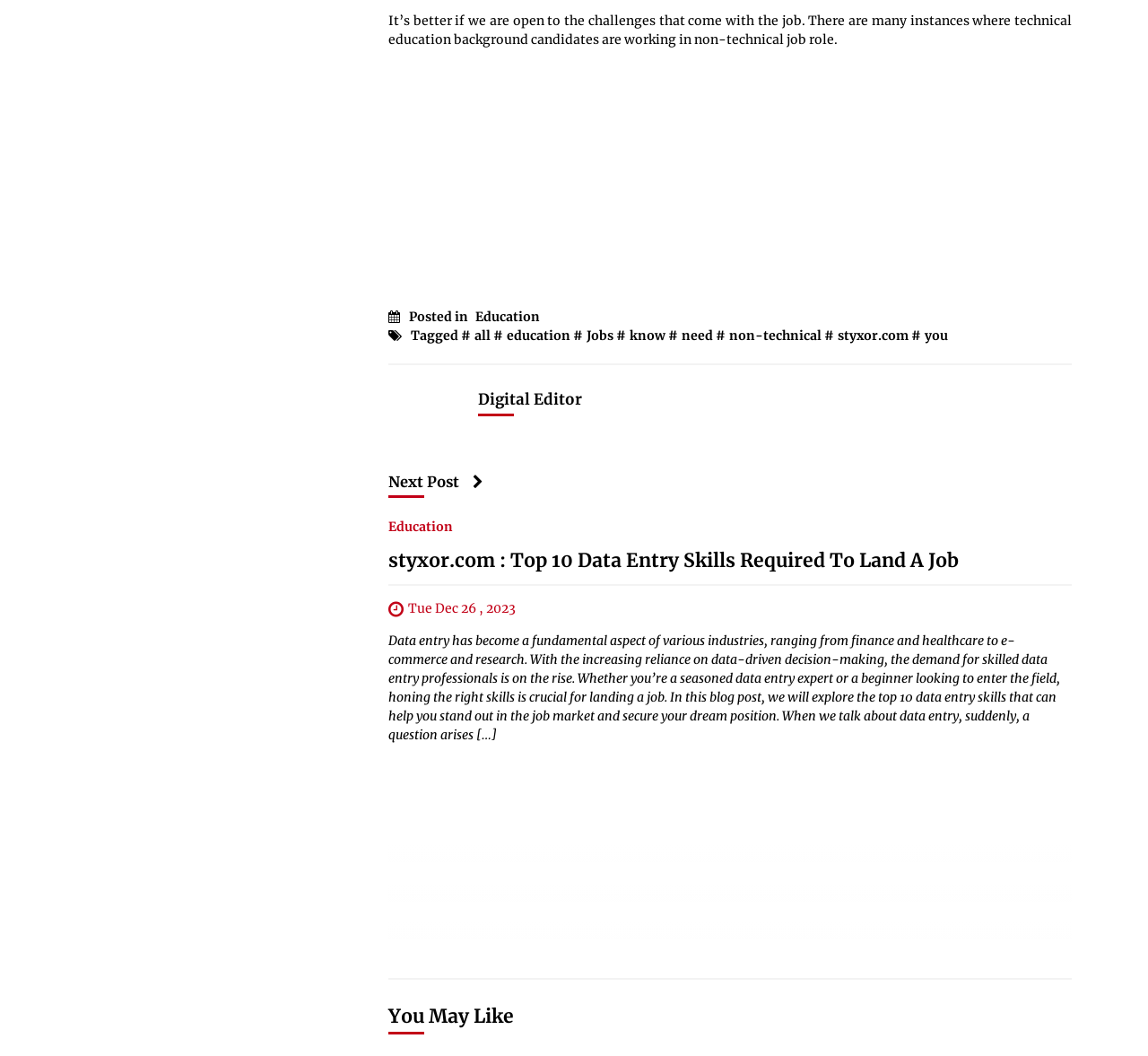Determine the bounding box coordinates of the clickable element necessary to fulfill the instruction: "Read the 'Digital Editor' heading". Provide the coordinates as four float numbers within the 0 to 1 range, i.e., [left, top, right, bottom].

[0.416, 0.371, 0.934, 0.394]